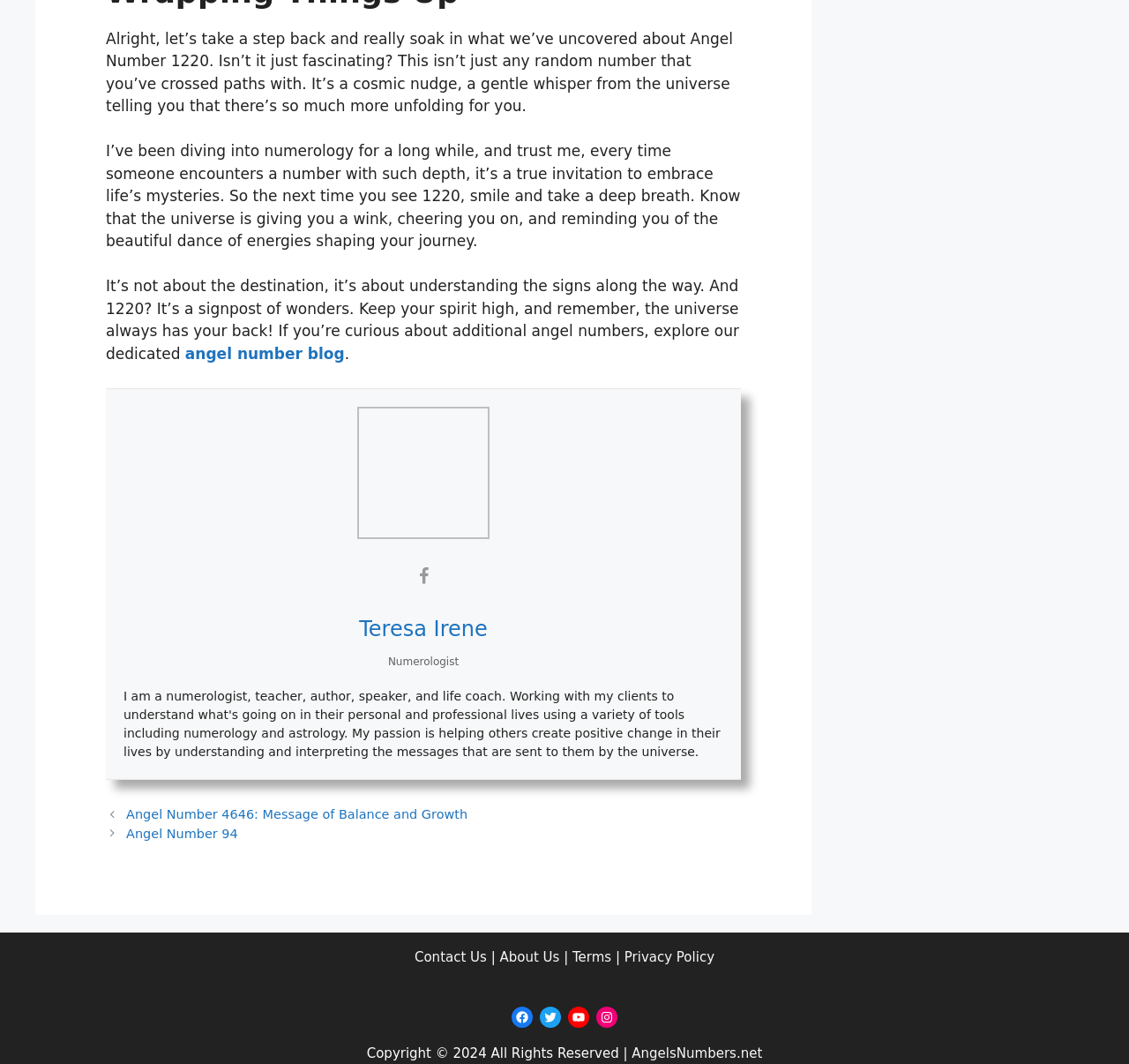Using the webpage screenshot and the element description Twitter, determine the bounding box coordinates. Specify the coordinates in the format (top-left x, top-left y, bottom-right x, bottom-right y) with values ranging from 0 to 1.

[0.478, 0.946, 0.497, 0.966]